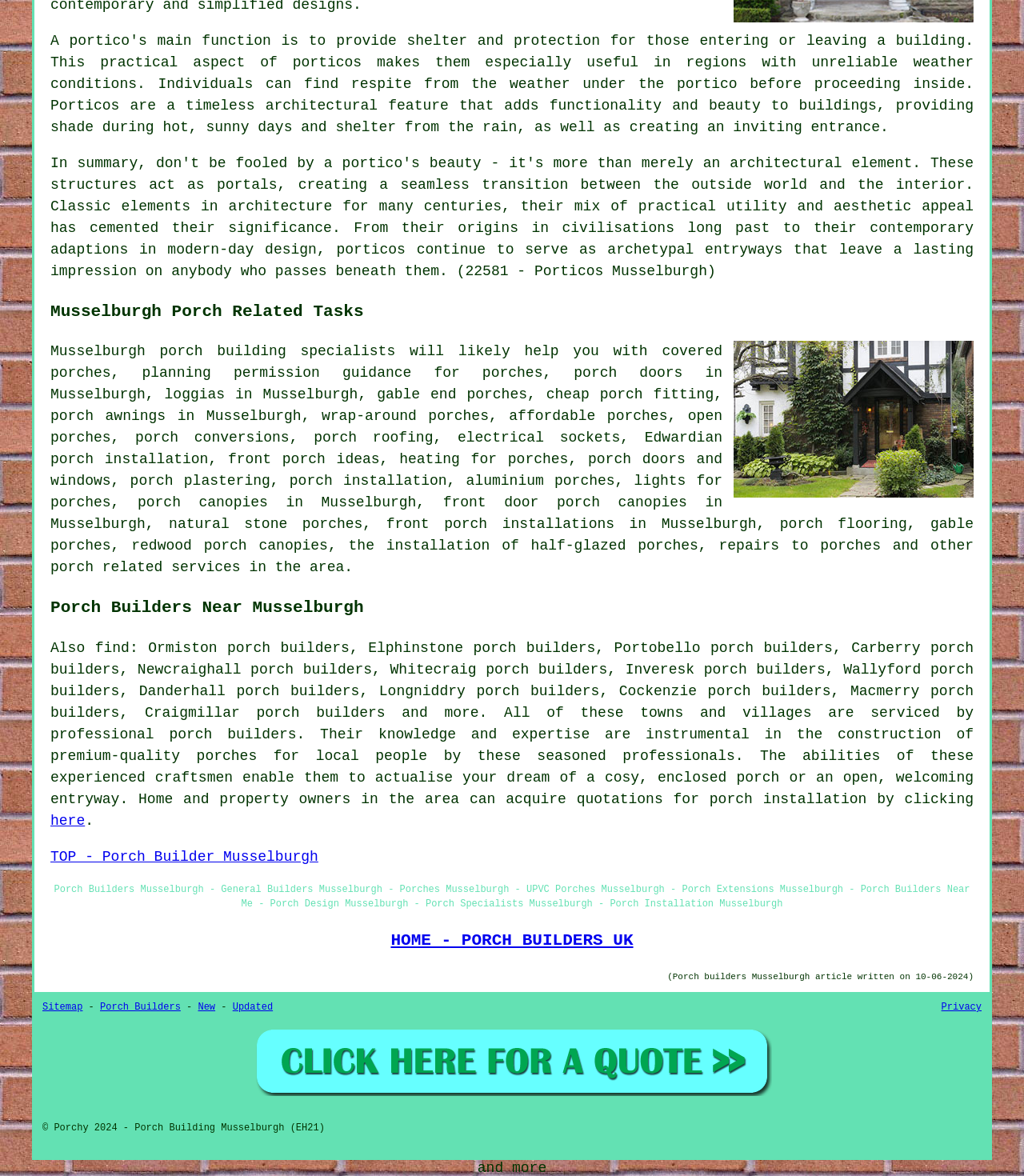Locate the bounding box for the described UI element: "Privacy". Ensure the coordinates are four float numbers between 0 and 1, formatted as [left, top, right, bottom].

[0.919, 0.852, 0.959, 0.861]